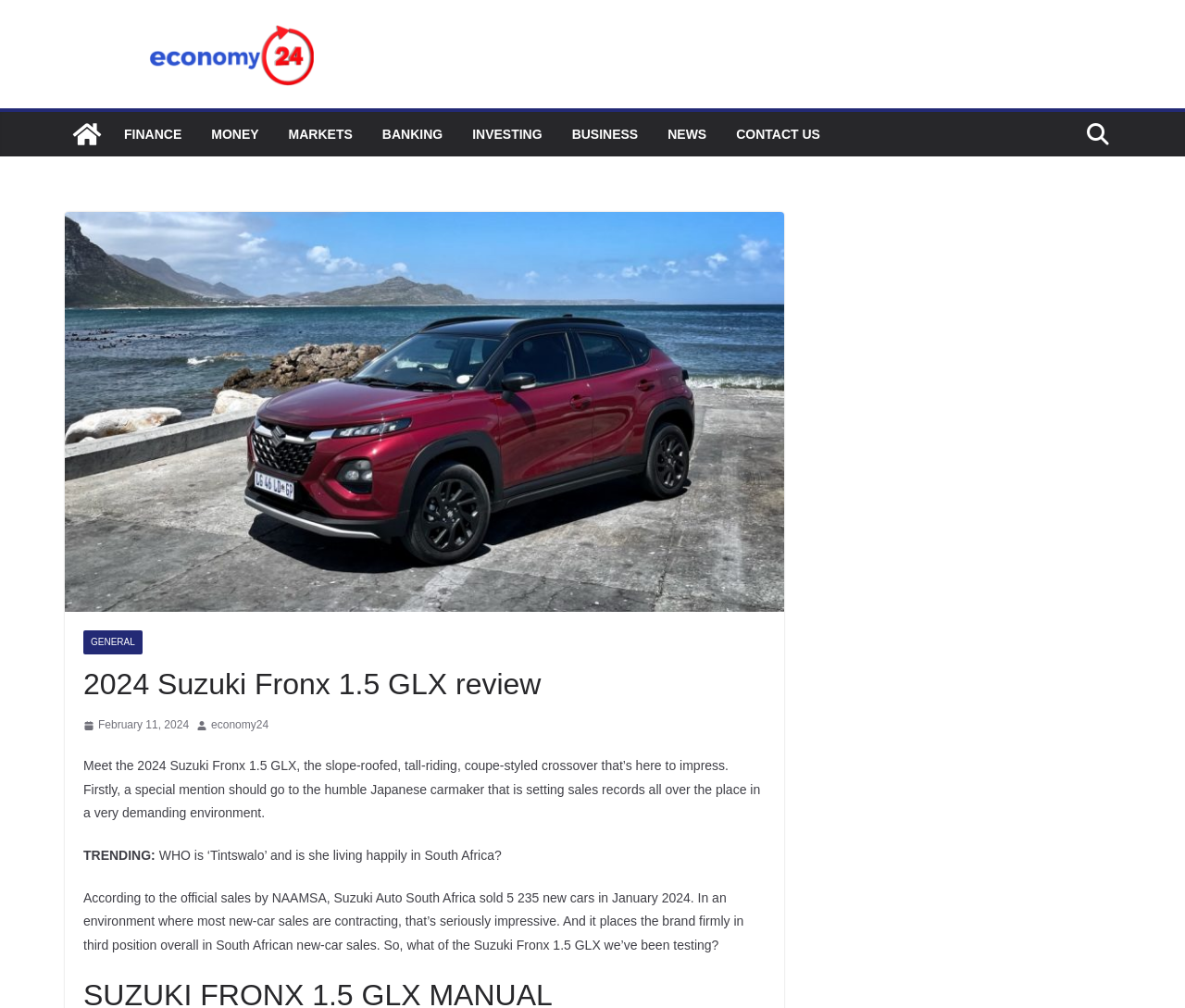Determine the bounding box coordinates of the region that needs to be clicked to achieve the task: "Go to the FINANCE page".

[0.105, 0.12, 0.153, 0.146]